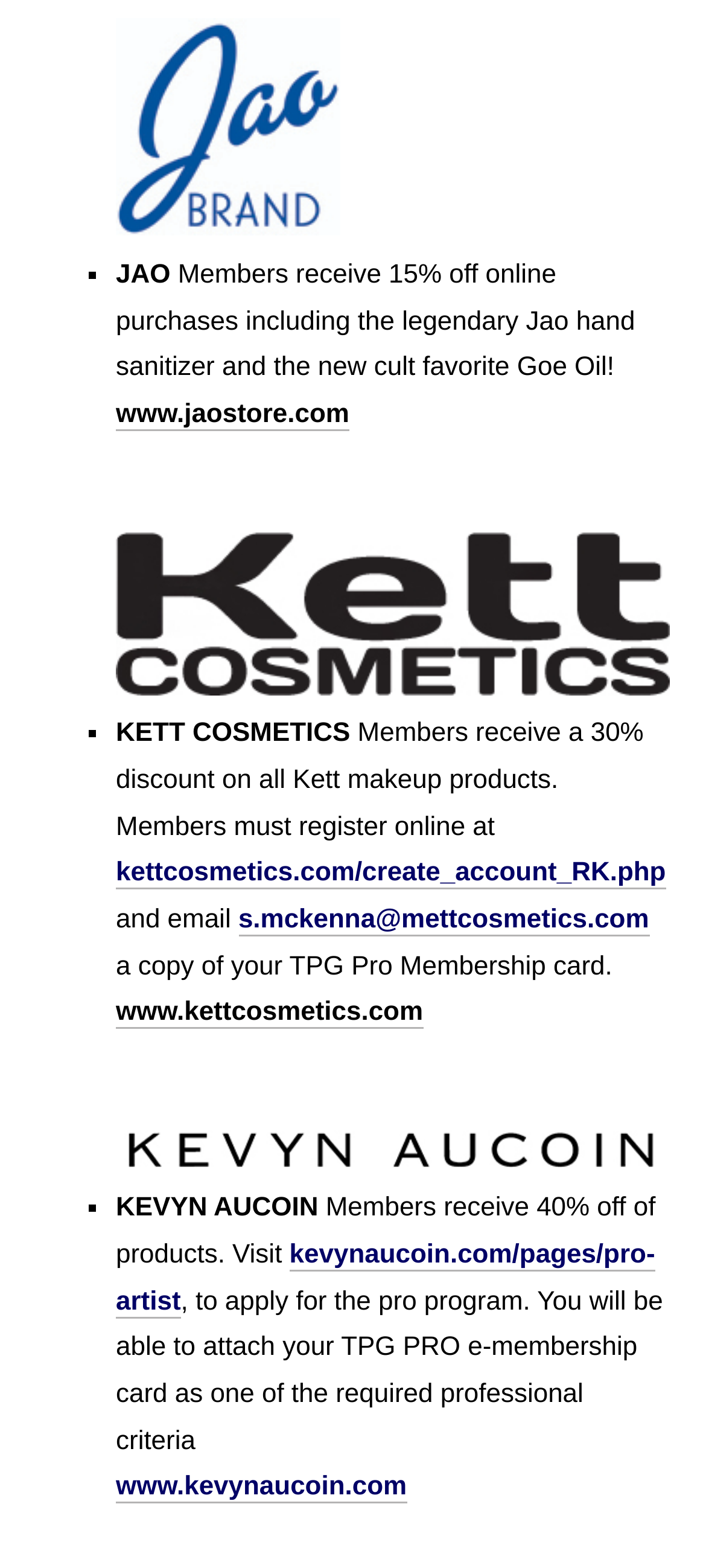Give a concise answer of one word or phrase to the question: 
How much discount do Kevyn Aucoin members receive?

40% off